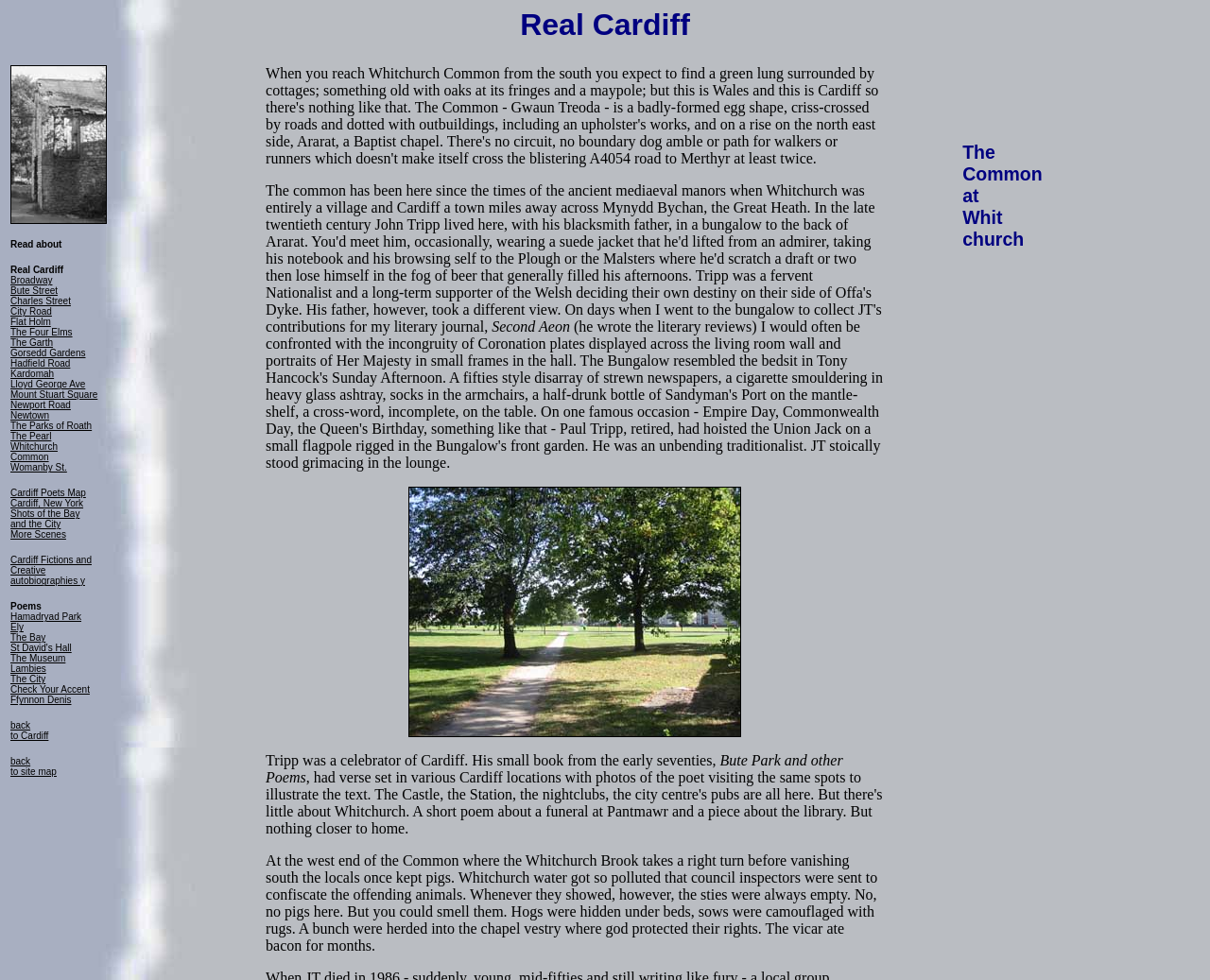Locate and provide the bounding box coordinates for the HTML element that matches this description: "Hamadryad Park".

[0.009, 0.624, 0.067, 0.635]